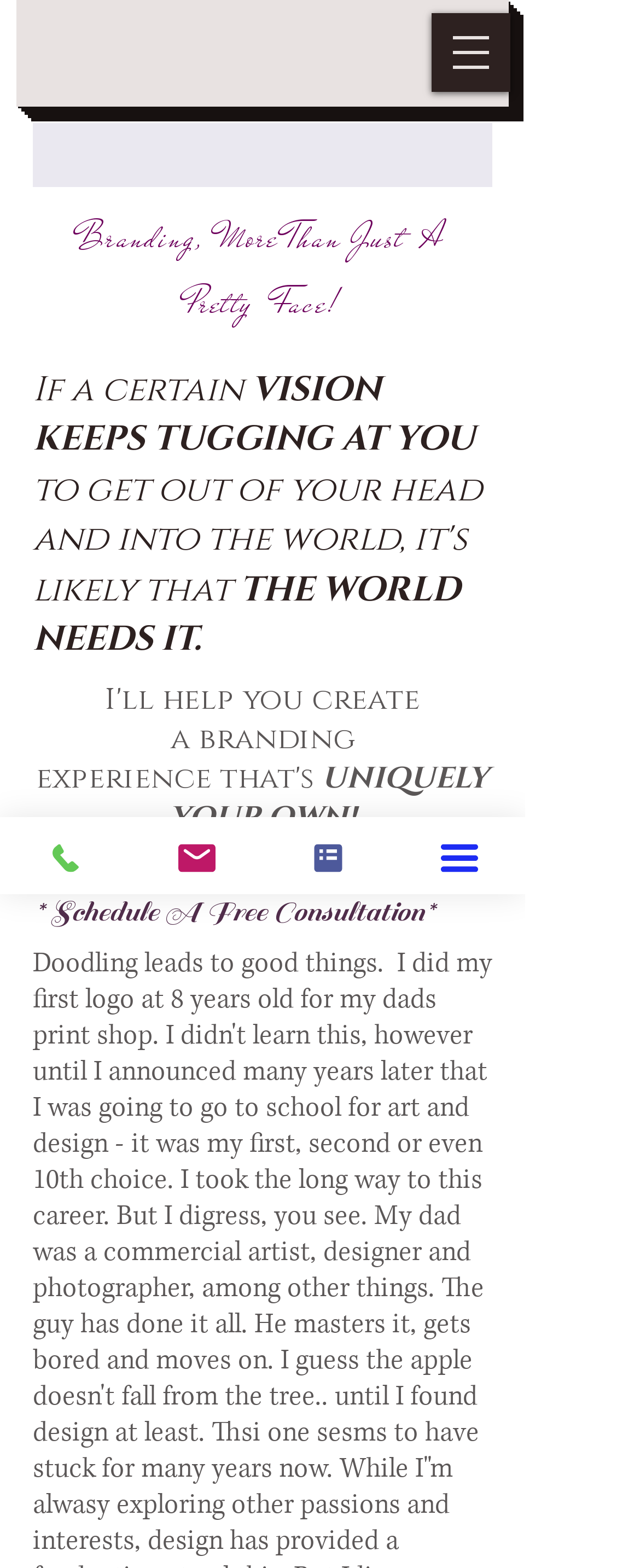How many images are on the webpage?
Provide a detailed answer to the question, using the image to inform your response.

There are four image elements on the webpage, each associated with a link at the bottom of the page, labeled 'Phone', 'Email', 'Contact Form', and '*More Work'.